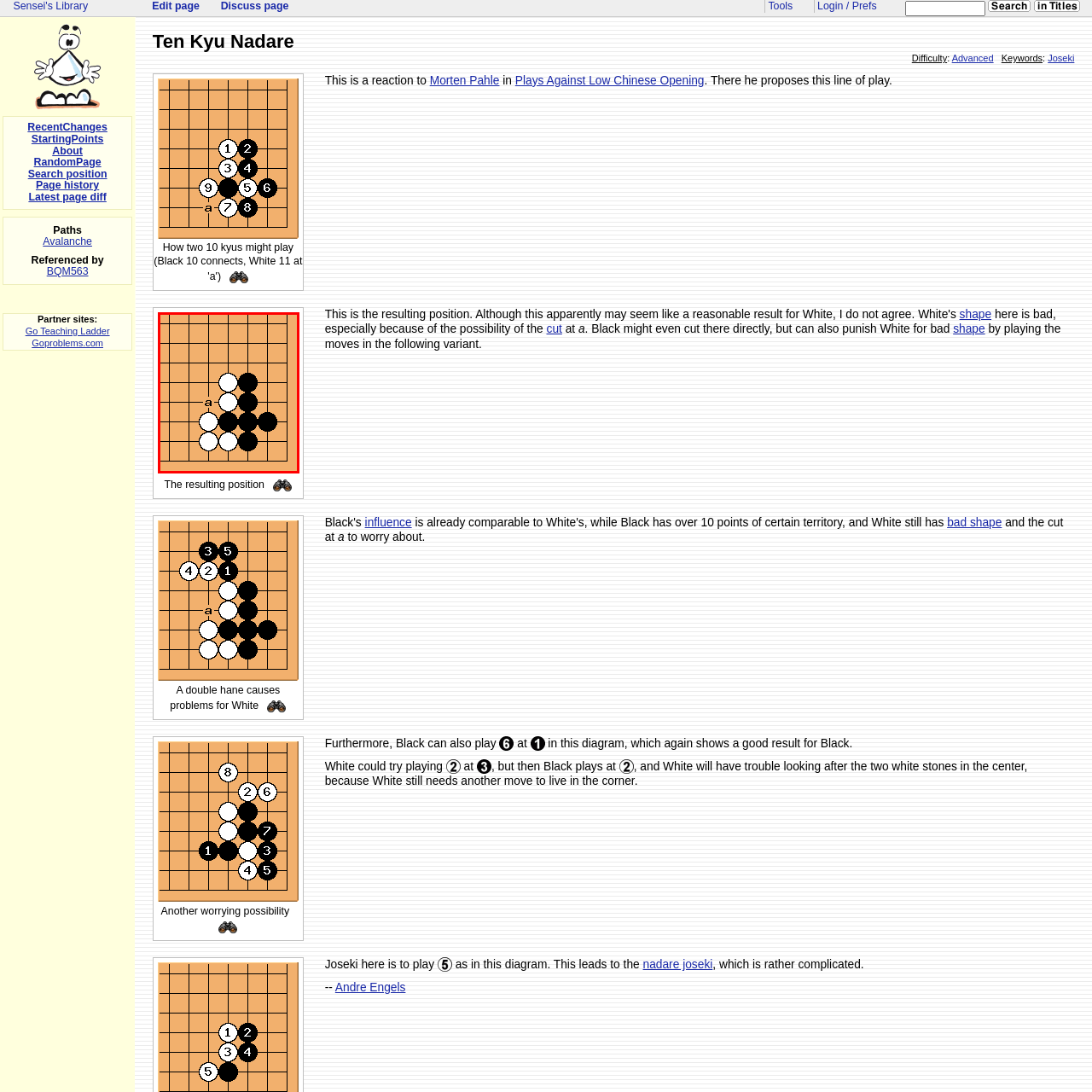What is the purpose of such diagrams?
Carefully analyze the image within the red bounding box and give a comprehensive response to the question using details from the image.

According to the caption, such diagrams are essential for analyzing plays and exploring tactical options in Go, which suggests that their primary purpose is to facilitate strategic analysis and planning.